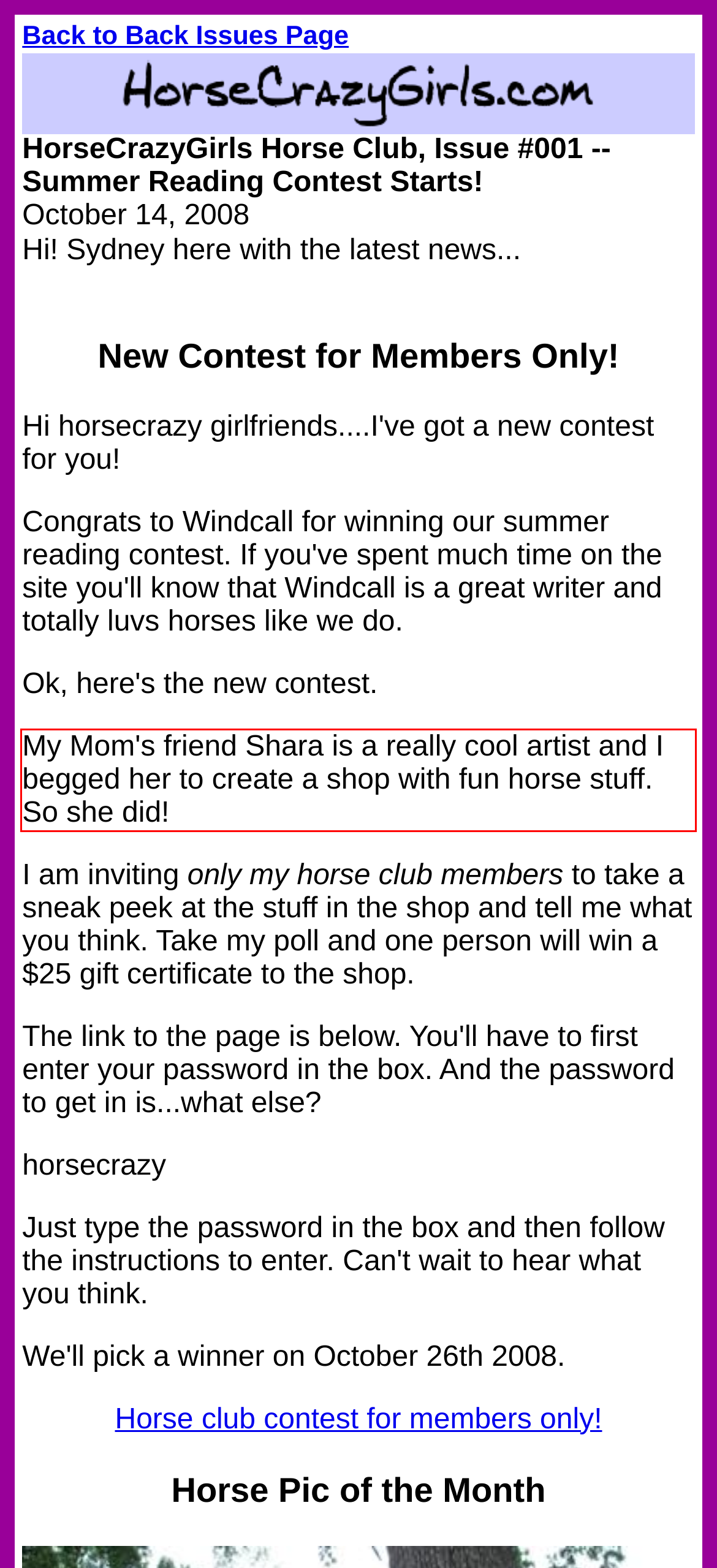Given the screenshot of the webpage, identify the red bounding box, and recognize the text content inside that red bounding box.

My Mom's friend Shara is a really cool artist and I begged her to create a shop with fun horse stuff. So she did!